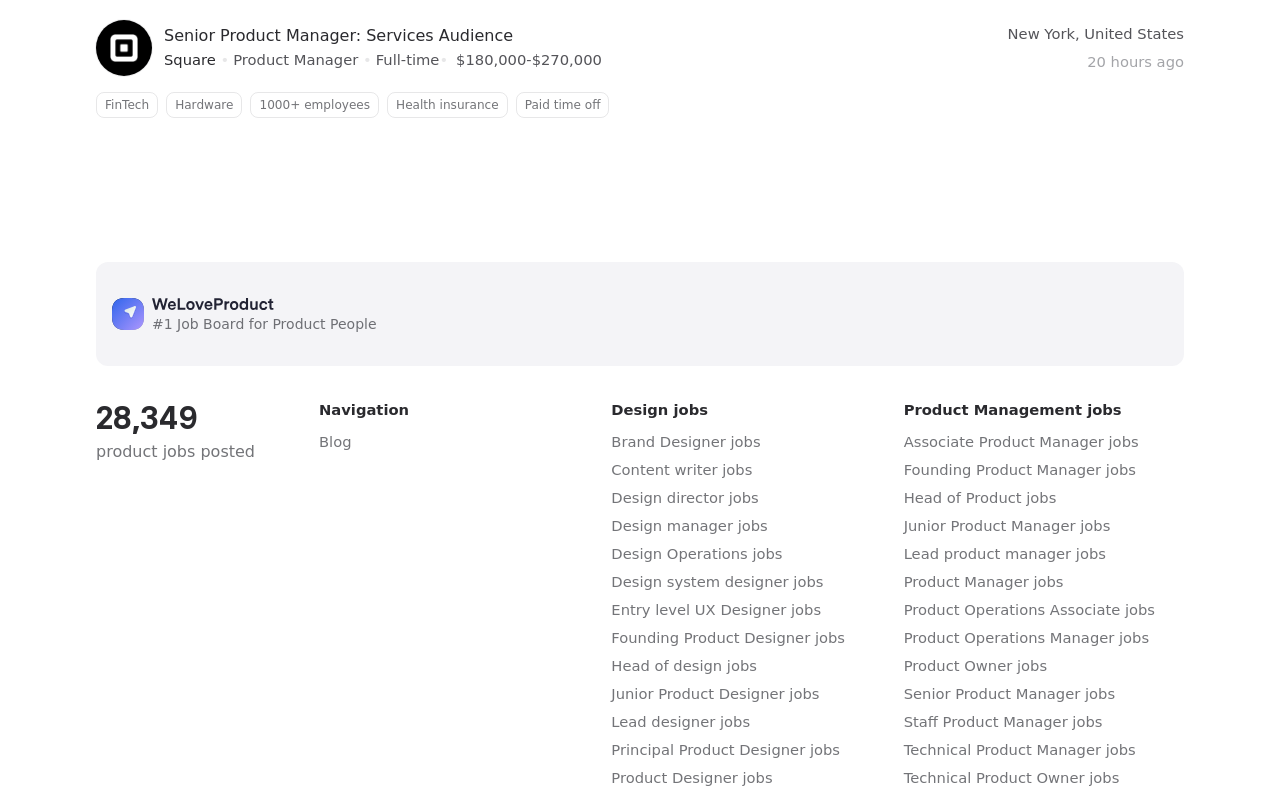How many product jobs are posted?
Examine the webpage screenshot and provide an in-depth answer to the question.

The number of product jobs posted can be found in the StaticText element '28,349' which is located at the bottom of the webpage, indicating that there are 28,349 product jobs posted.